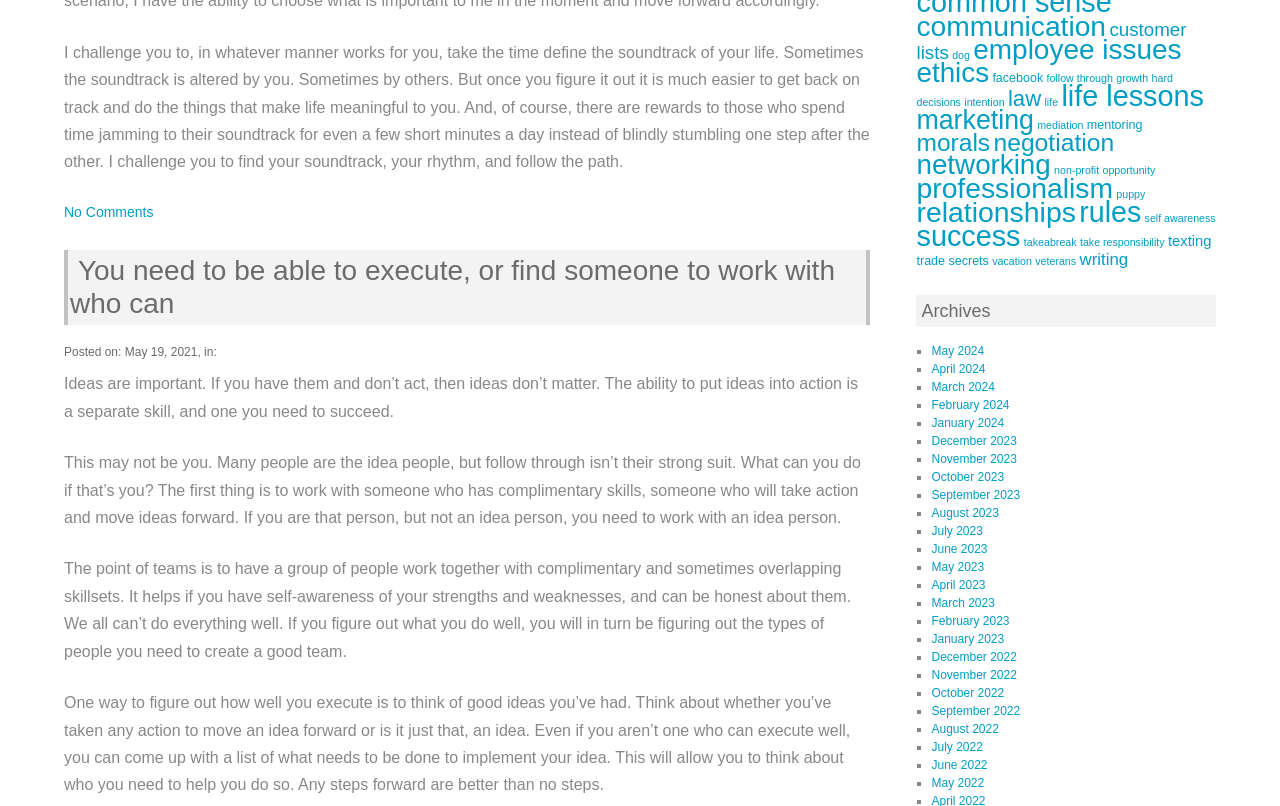Use the information in the screenshot to answer the question comprehensively: What is the theme of the article?

The theme of the article can be inferred from the content, which talks about finding one's soundtrack, executing ideas, and self-awareness. These topics are related to life lessons, personal growth, and development.